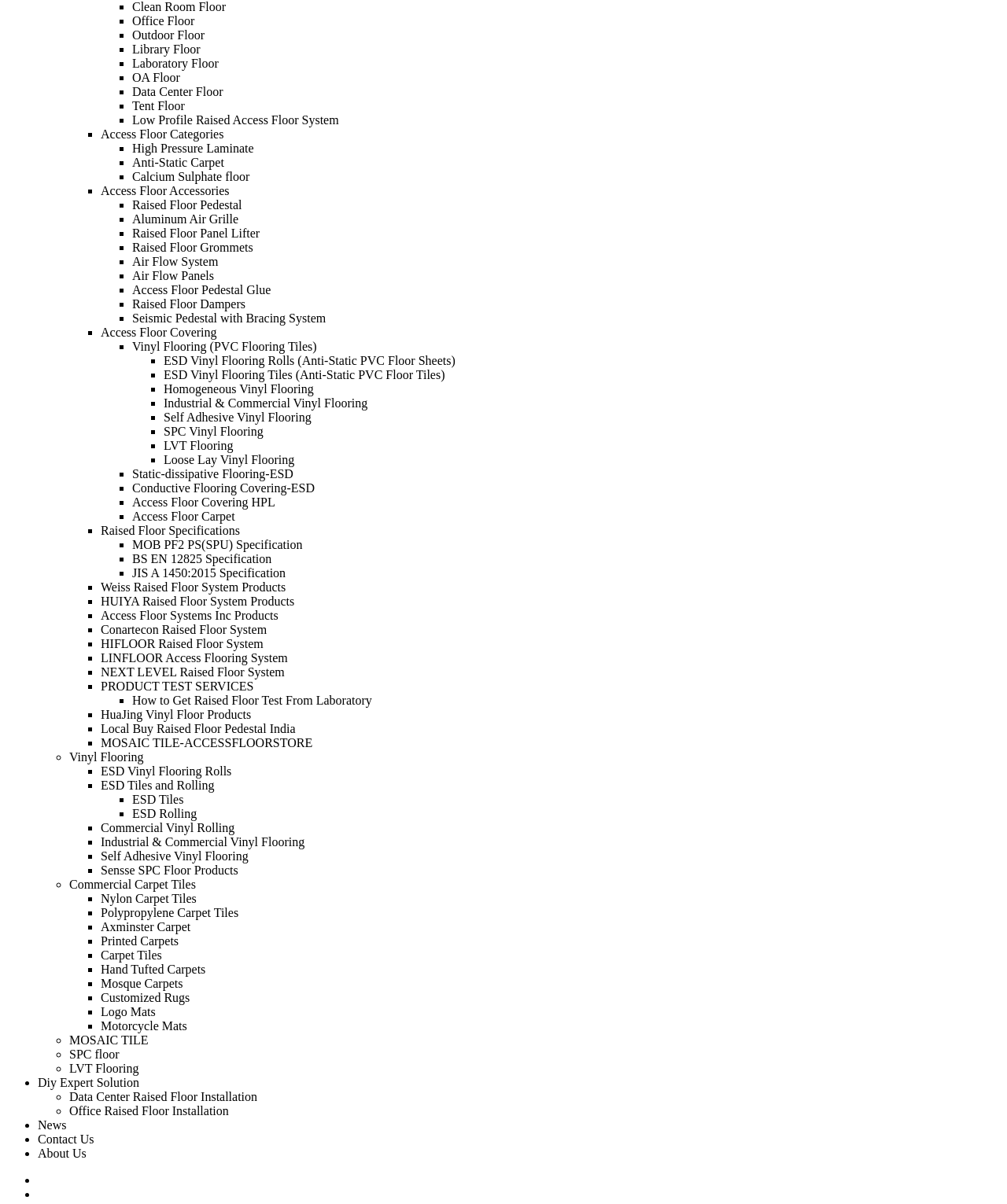Locate the bounding box of the UI element defined by this description: "LVT Flooring". The coordinates should be given as four float numbers between 0 and 1, formatted as [left, top, right, bottom].

[0.069, 0.882, 0.138, 0.893]